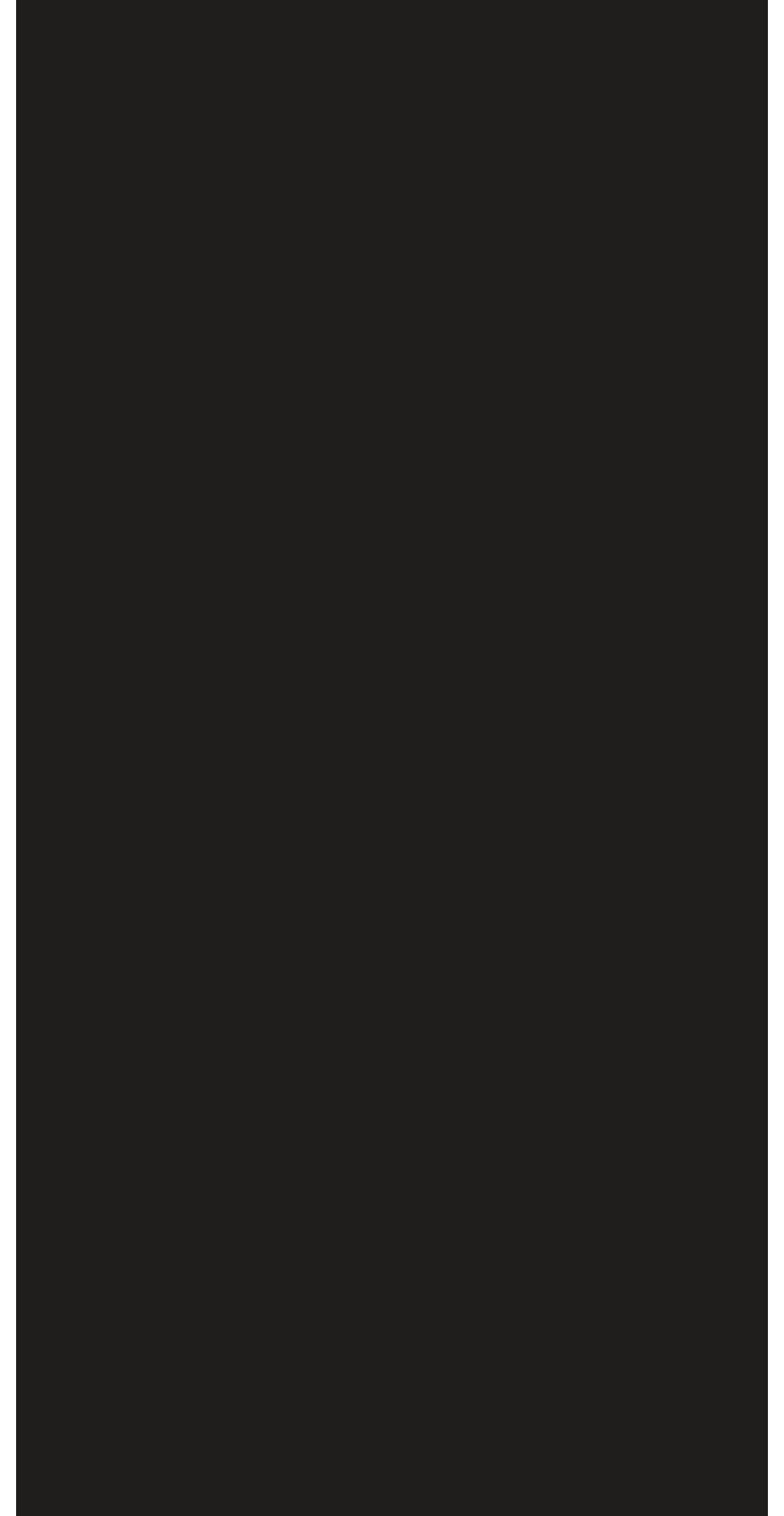What are the features mentioned on the webpage?
Please answer using one word or phrase, based on the screenshot.

7